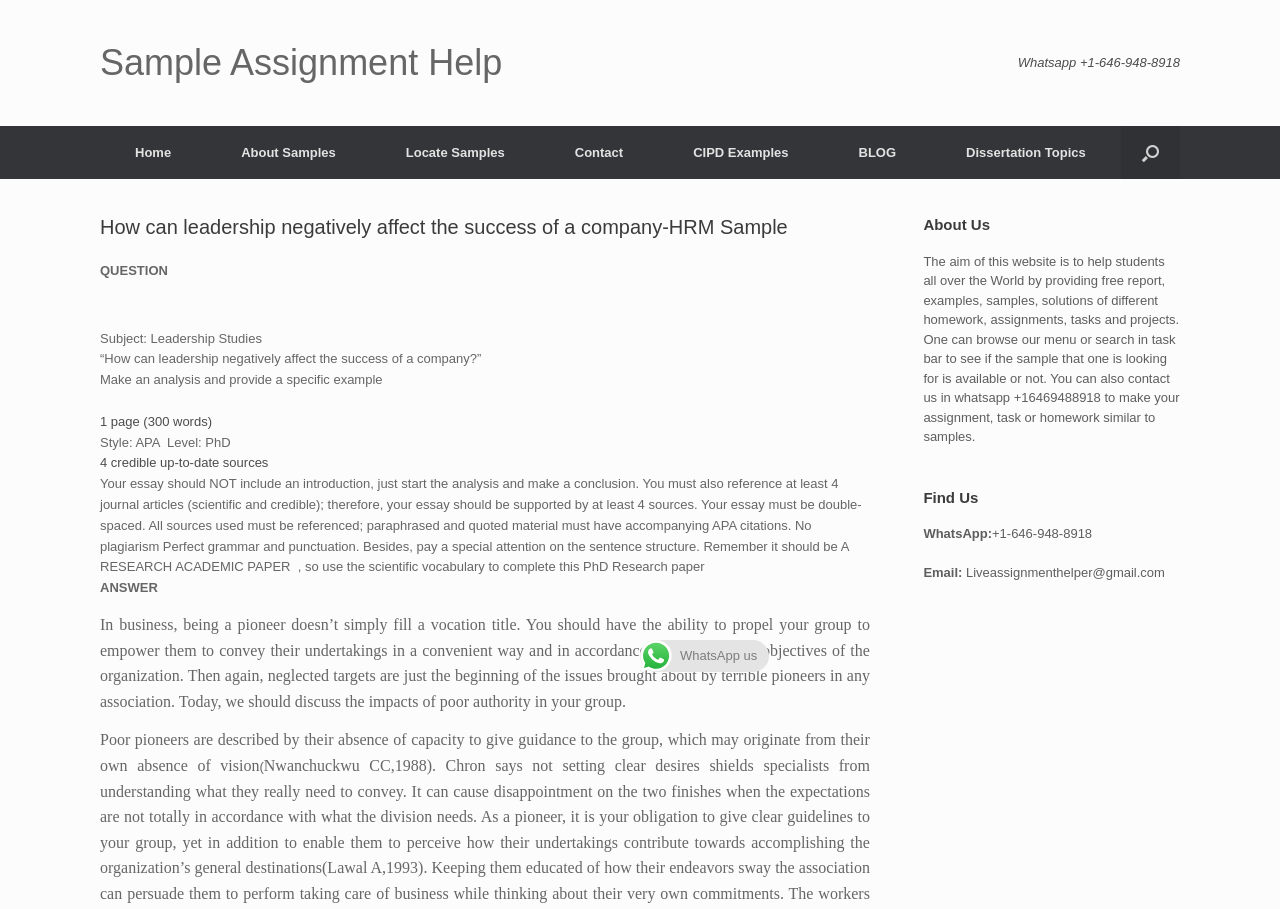What is the required length of the essay?
Provide a fully detailed and comprehensive answer to the question.

The required length of the essay is 1 page with 300 words, as specified in the instructions on the webpage.